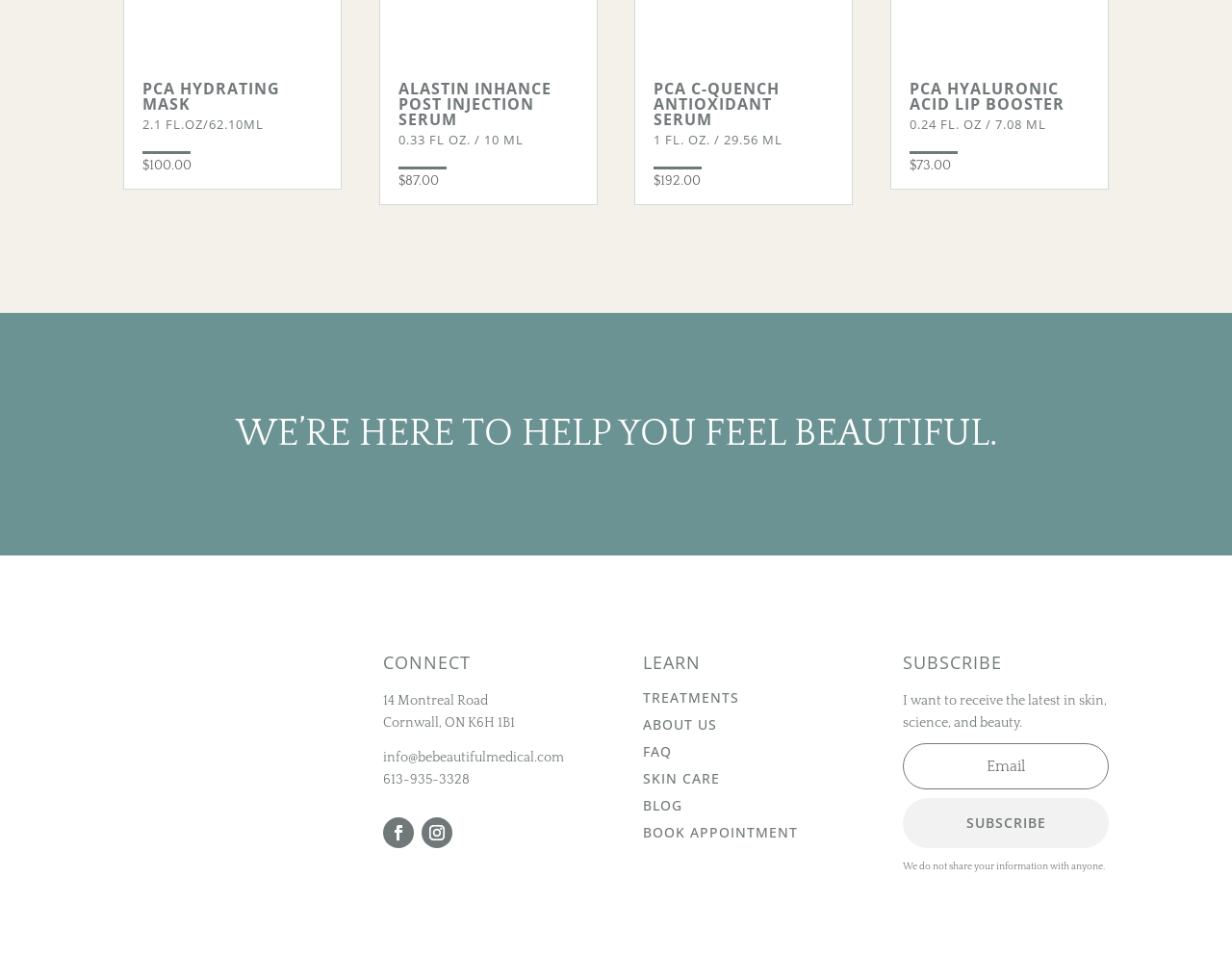Please respond to the question with a concise word or phrase:
What is the address of the beauty medical center?

14 Montreal Road, Cornwall, ON K6H 1B1